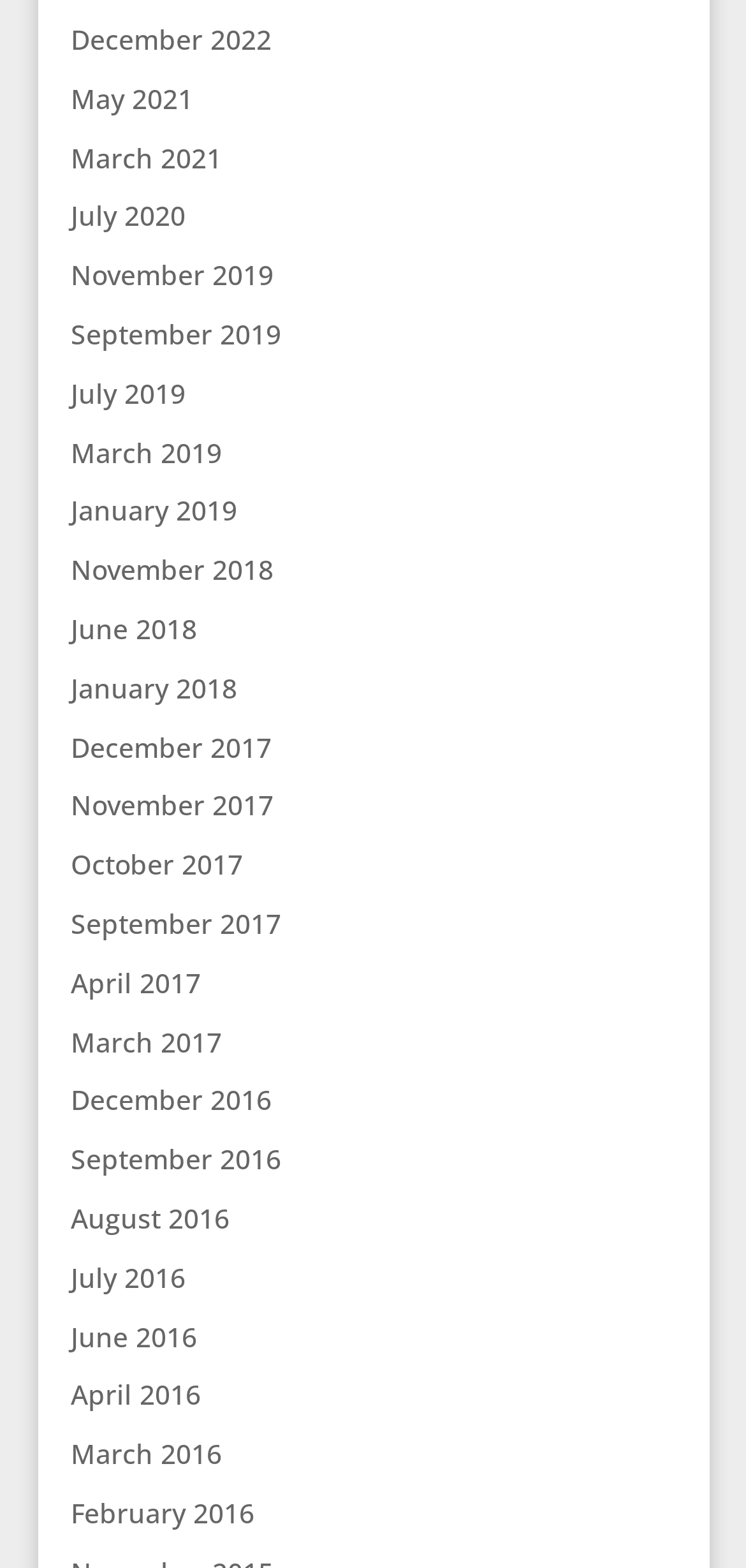What is the middle month listed?
Answer the question with detailed information derived from the image.

I counted the total number of links and divided it by 2 to find the middle link. Since there are 25 links, the middle link is the 13th link, which is 'June 2018'.